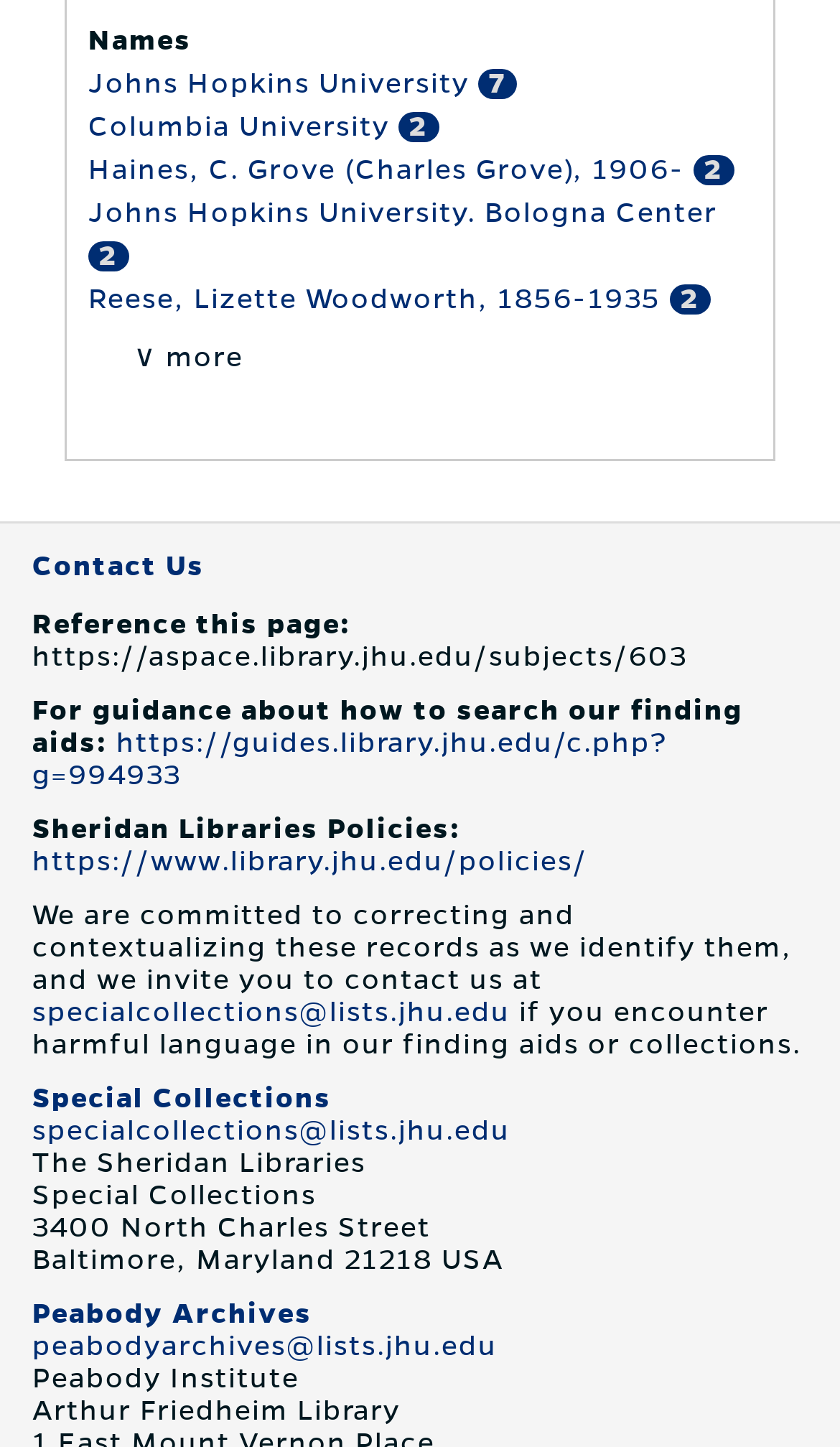Answer the question with a brief word or phrase:
What is the text of the 'Contact Us' heading?

Contact Us